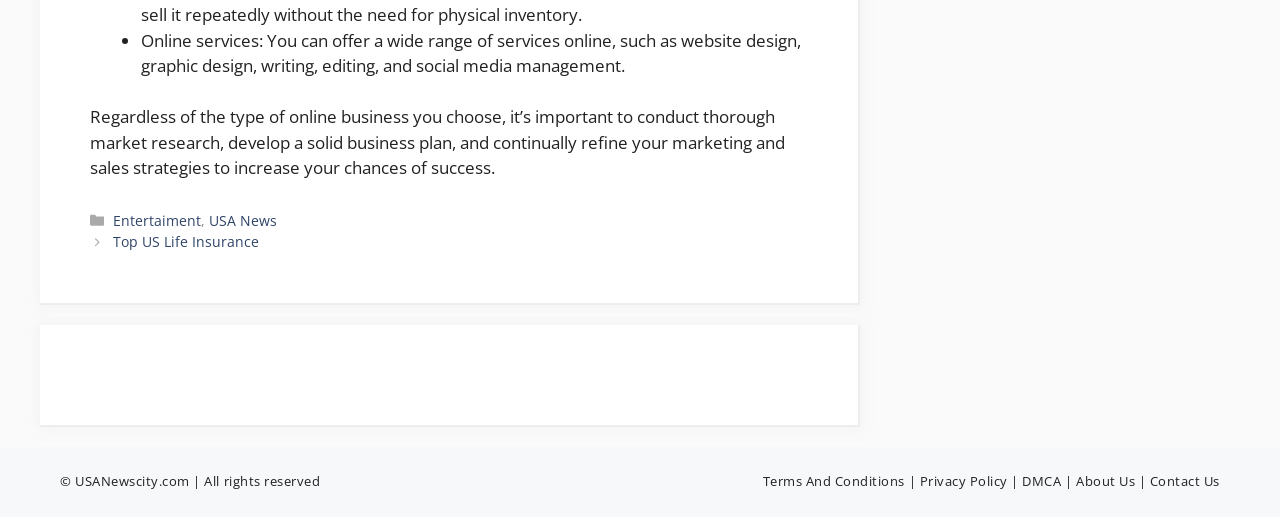Please locate the clickable area by providing the bounding box coordinates to follow this instruction: "Check the 'Terms And Conditions'".

[0.596, 0.913, 0.707, 0.948]